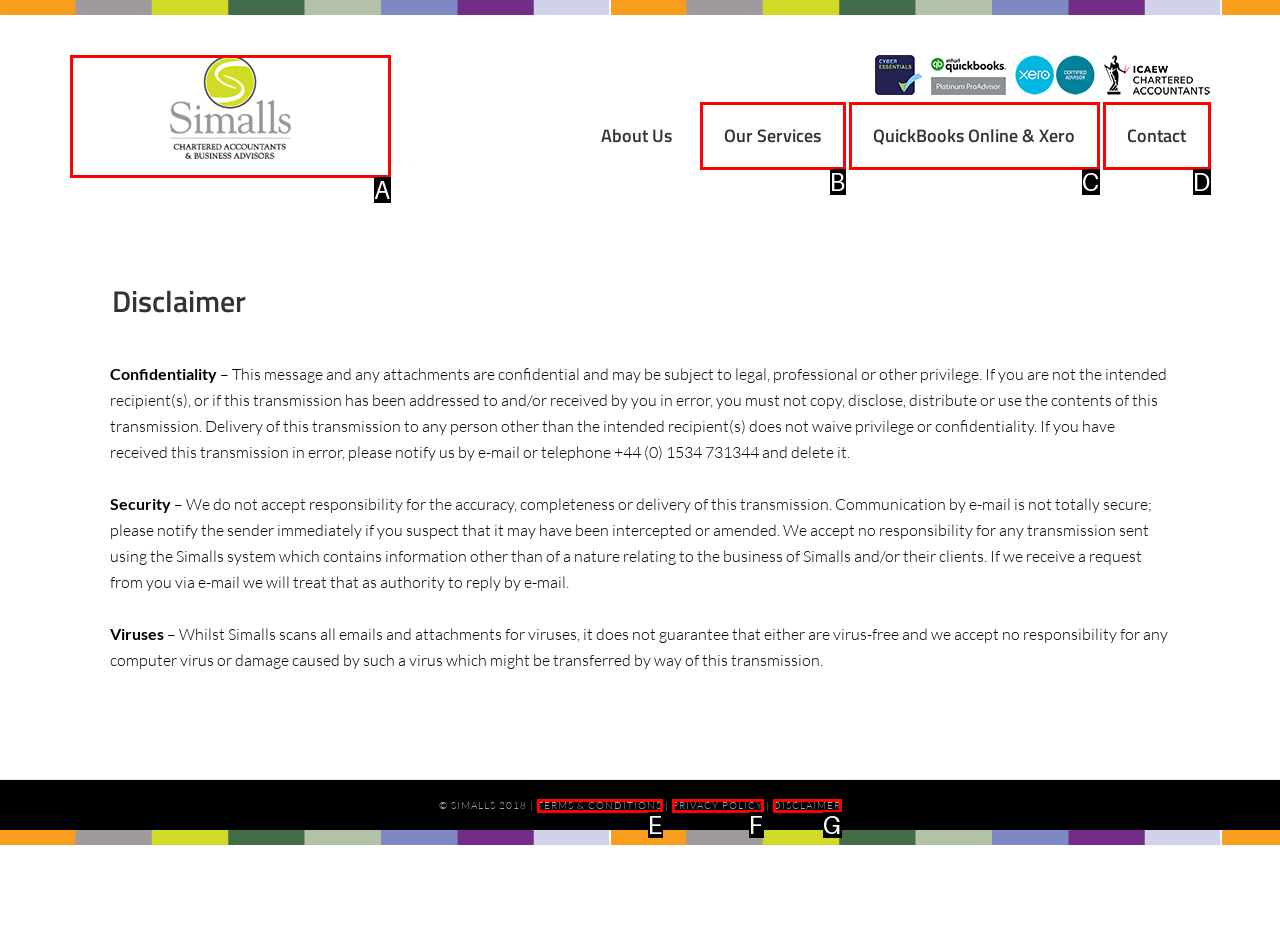Using the description: Simalls
Identify the letter of the corresponding UI element from the choices available.

A